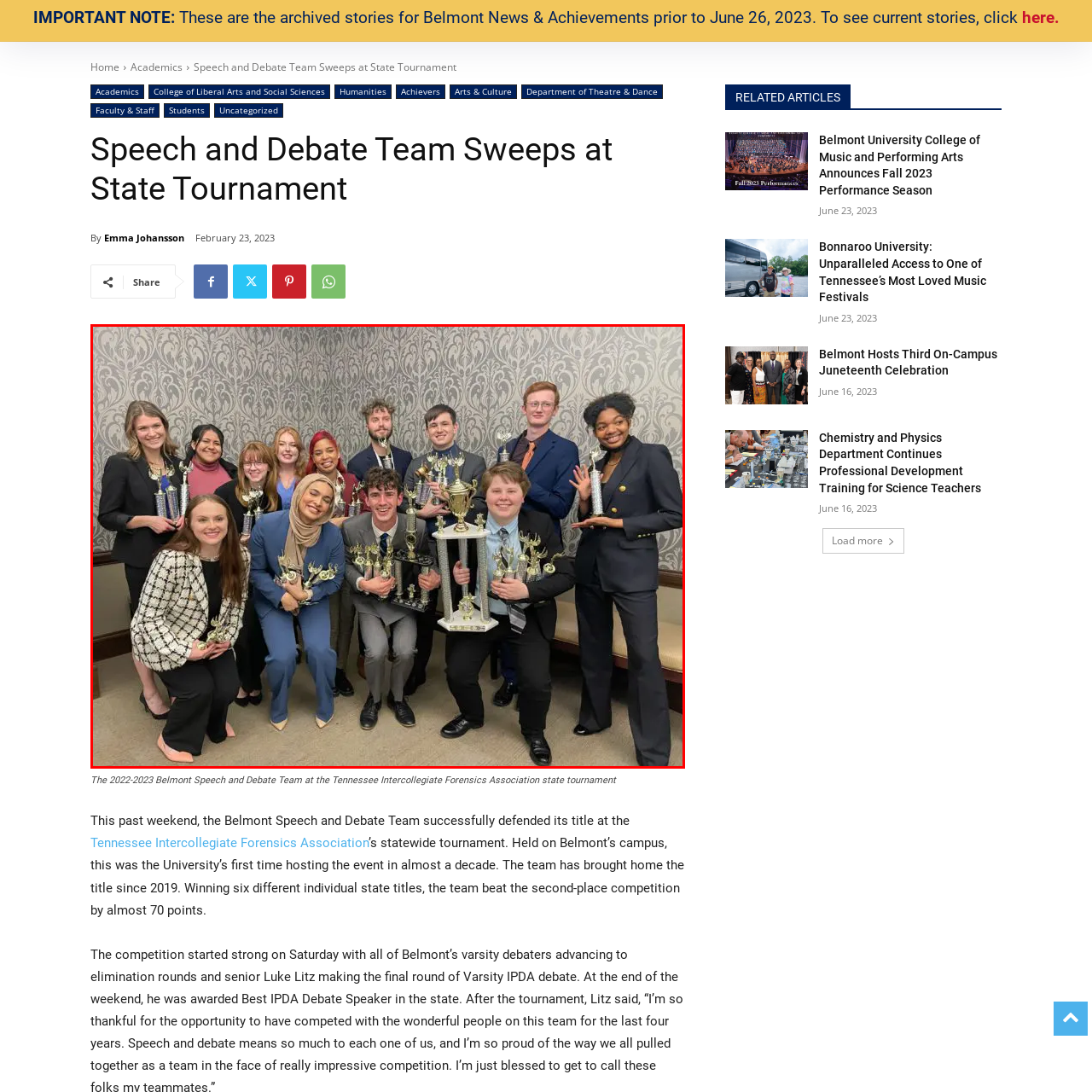What is the pattern on the backdrop?
Look at the image surrounded by the red border and respond with a one-word or short-phrase answer based on your observation.

Elegant patterned wallpaper